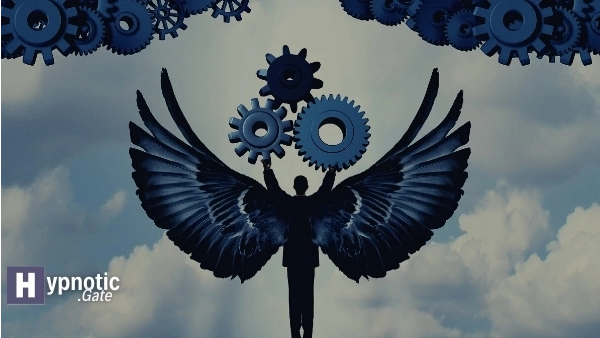Provide a thorough description of the image.

The image features a striking visual representation symbolizing the theme of transformation and spiritual growth associated with the angel number 233. At the center, a figure stands with large, majestic wings, signifying protection and divine support. The figure raises gears above its head, which represent the mechanics of life, progress, and the interconnectedness of actions and outcomes. This imagery encapsulates the idea of harnessing one's thoughts and efforts to foster personal and spiritual growth. The backdrop of clouds suggests an ethereal, otherworldly quality, reinforcing the theme of higher guidance. Accompanying this powerful visual is the branding "Hypnotic Gate," indicating a focus on introspective journeys and self-discovery through numerological insights.